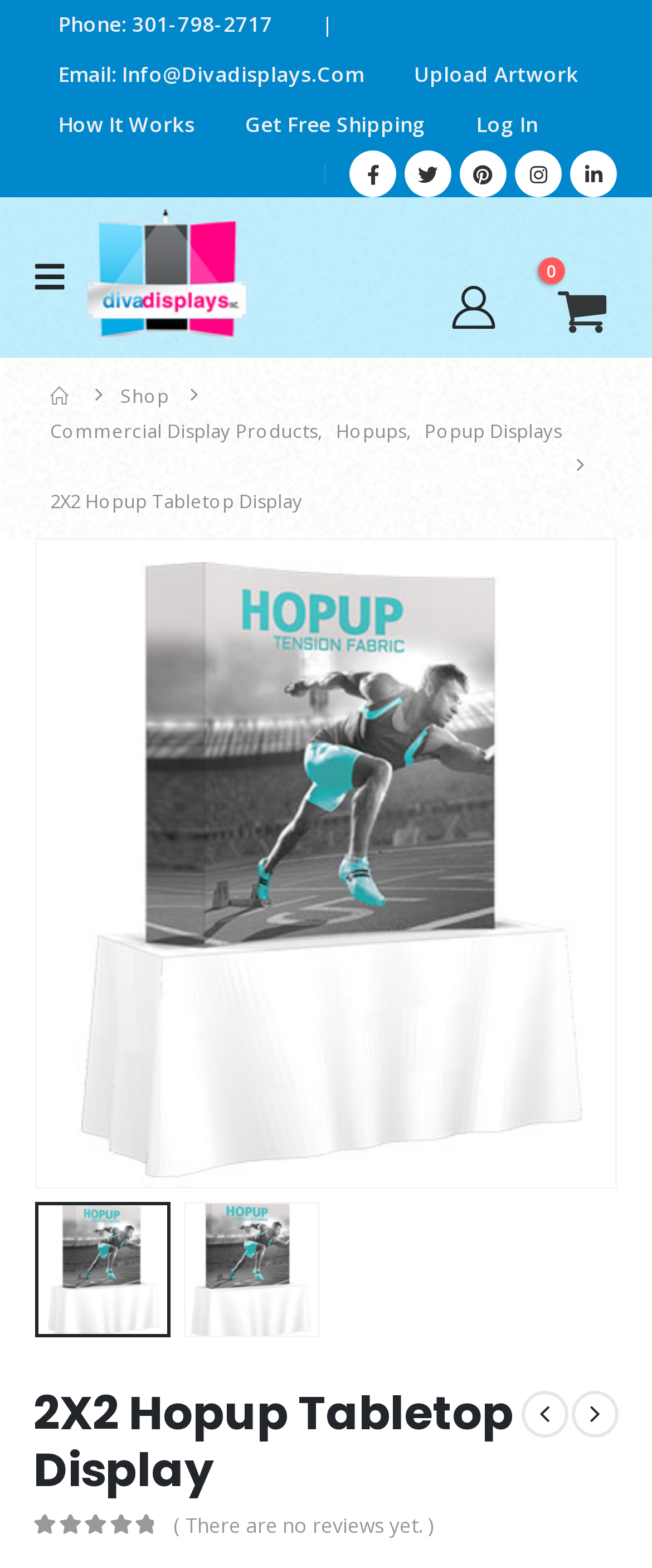Answer this question using a single word or a brief phrase:
What is the email address to contact?

Info@Divadisplays.Com